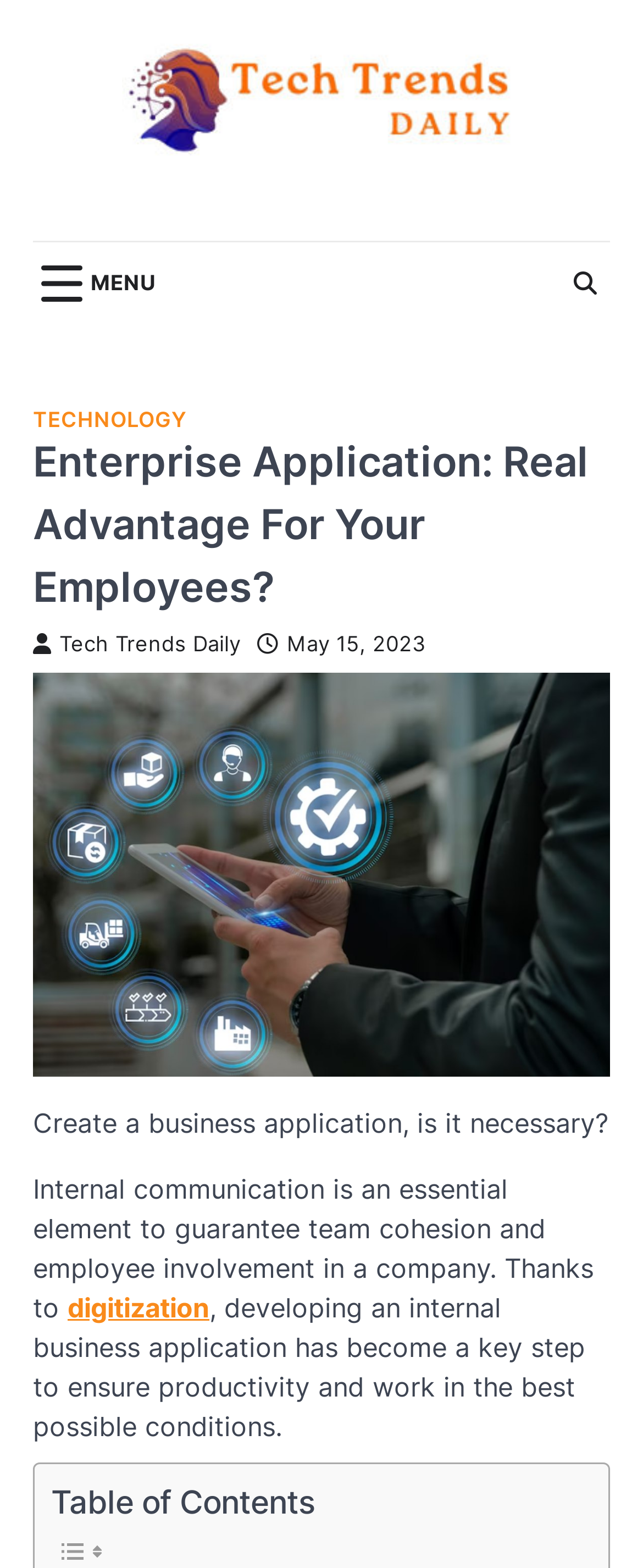Give the bounding box coordinates for this UI element: "Tech Trends Daily". The coordinates should be four float numbers between 0 and 1, arranged as [left, top, right, bottom].

[0.051, 0.403, 0.374, 0.419]